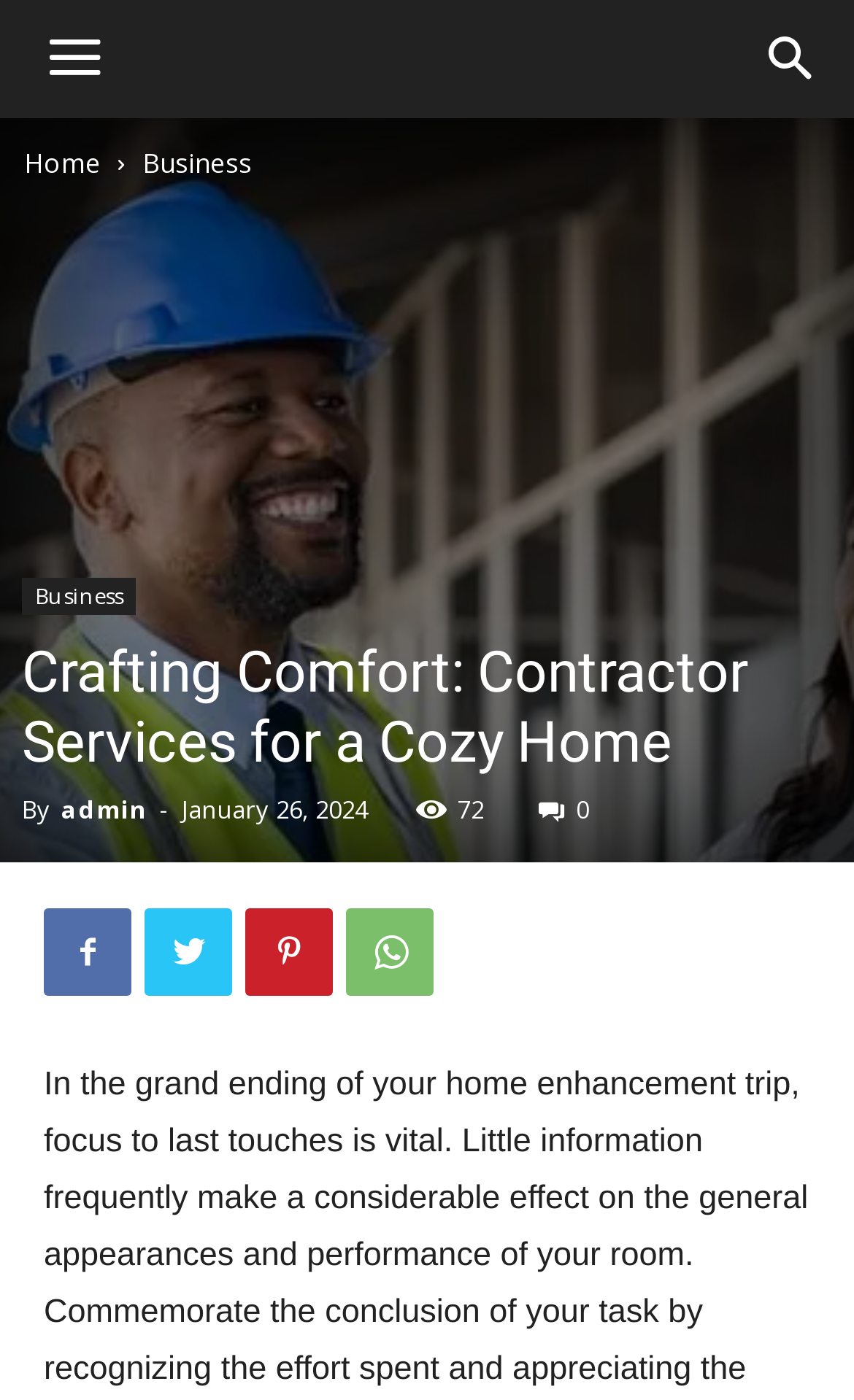Identify and extract the main heading of the webpage.

Crafting Comfort: Contractor Services for a Cozy Home